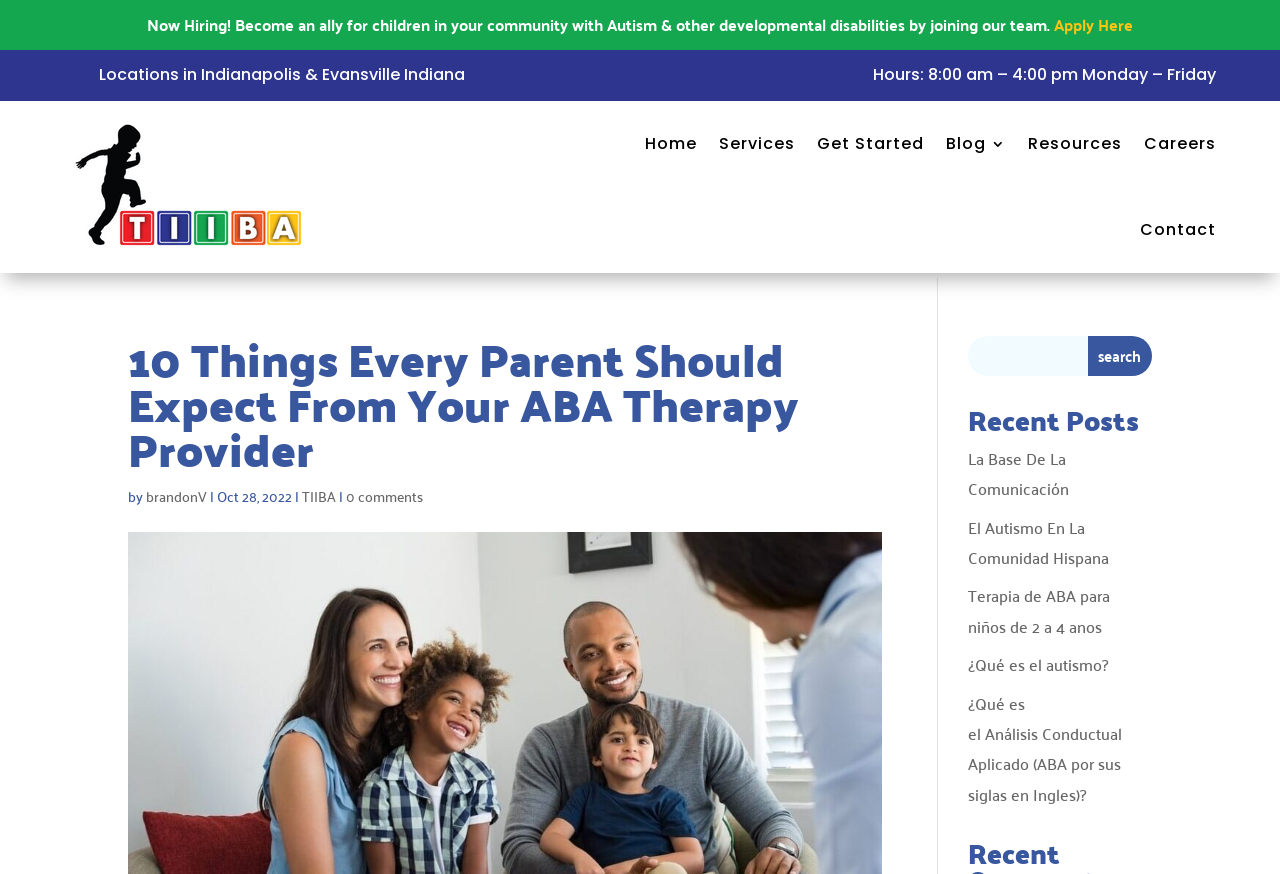Could you locate the bounding box coordinates for the section that should be clicked to accomplish this task: "Apply for a job".

[0.823, 0.011, 0.885, 0.045]